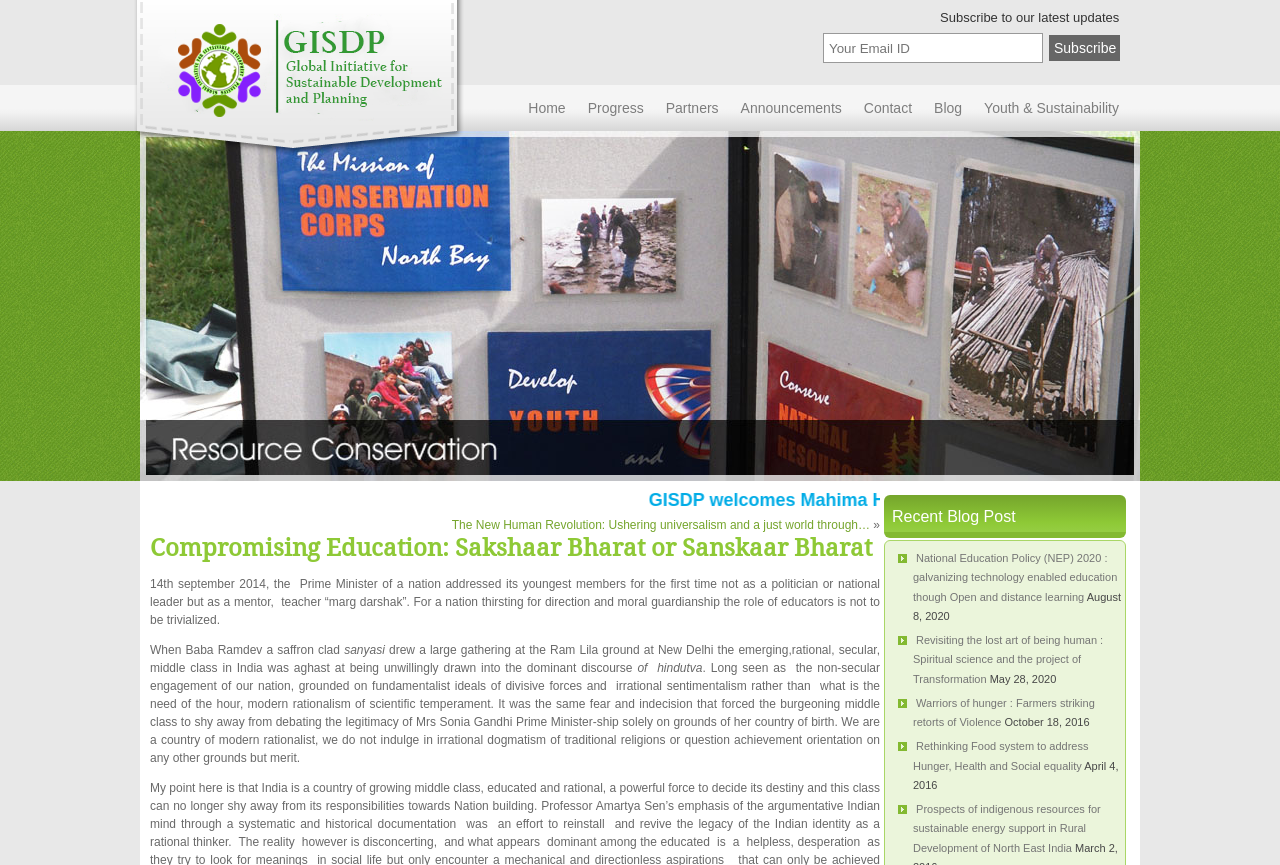Describe all the significant parts and information present on the webpage.

The webpage is about compromising education, with a focus on Sakshaar Bharat or Sanskaar Bharat. At the top, there is a logo image and a link. Below the logo, there is an iframe that takes up most of the width of the page. 

On the top-right side, there is a navigation menu with seven links: Home, Progress, Partners, Announcements, Contact, Blog, and Youth & Sustainability. 

The main content of the page is a list of articles, with each article having a heading, a brief description, and a link to read more. The articles are arranged in a vertical list, with the most recent article at the top. Each article has a date stamp below the heading. 

The first article has a heading "Compromising Education: Sakshaar Bharat or Sanskaar Bharat" and a brief description that talks about the role of educators in a nation. The article also mentions Baba Ramdev and the concept of hindutva. 

Below the first article, there are several other articles with headings such as "National Education Policy (NEP) 2020", "Revisiting the lost art of being human", "Warriors of hunger", "Rethinking Food system to address Hunger, Health and Social equality", and "Prospects of indigenous resources for sustainable energy support in Rural Development of North East India". Each article has a link to read more and a date stamp. 

At the bottom of the page, there are navigation links to move to the previous or next page of articles.